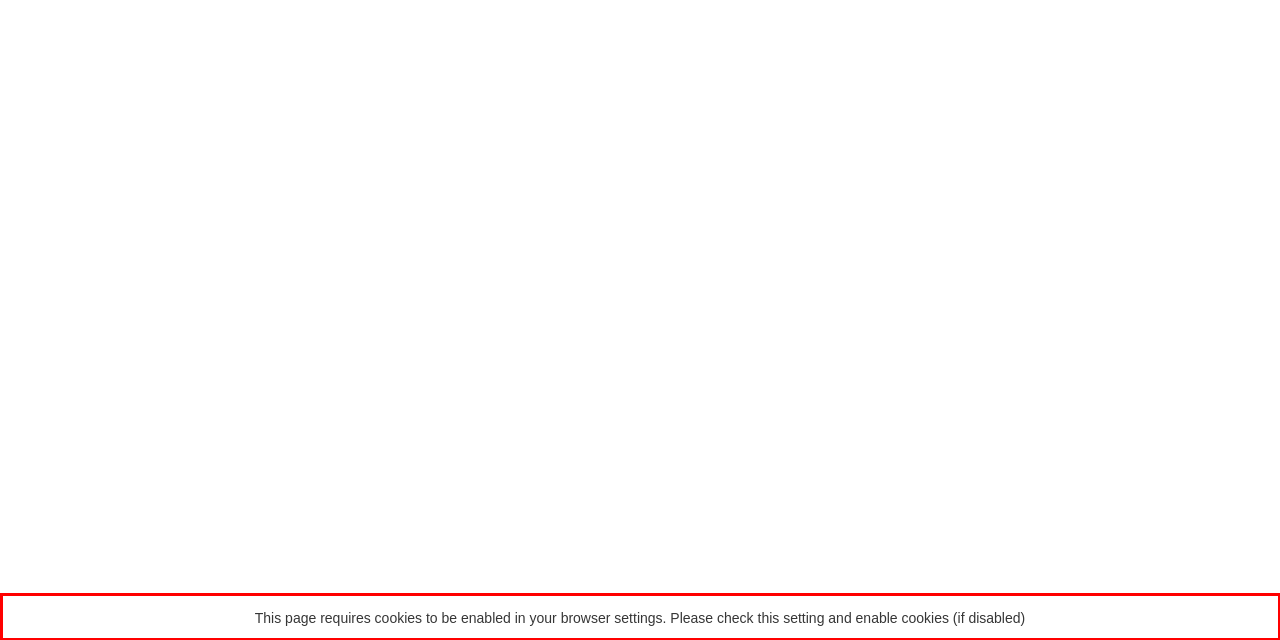From the screenshot of the webpage, locate the red bounding box and extract the text contained within that area.

This page requires cookies to be enabled in your browser settings. Please check this setting and enable cookies (if disabled)